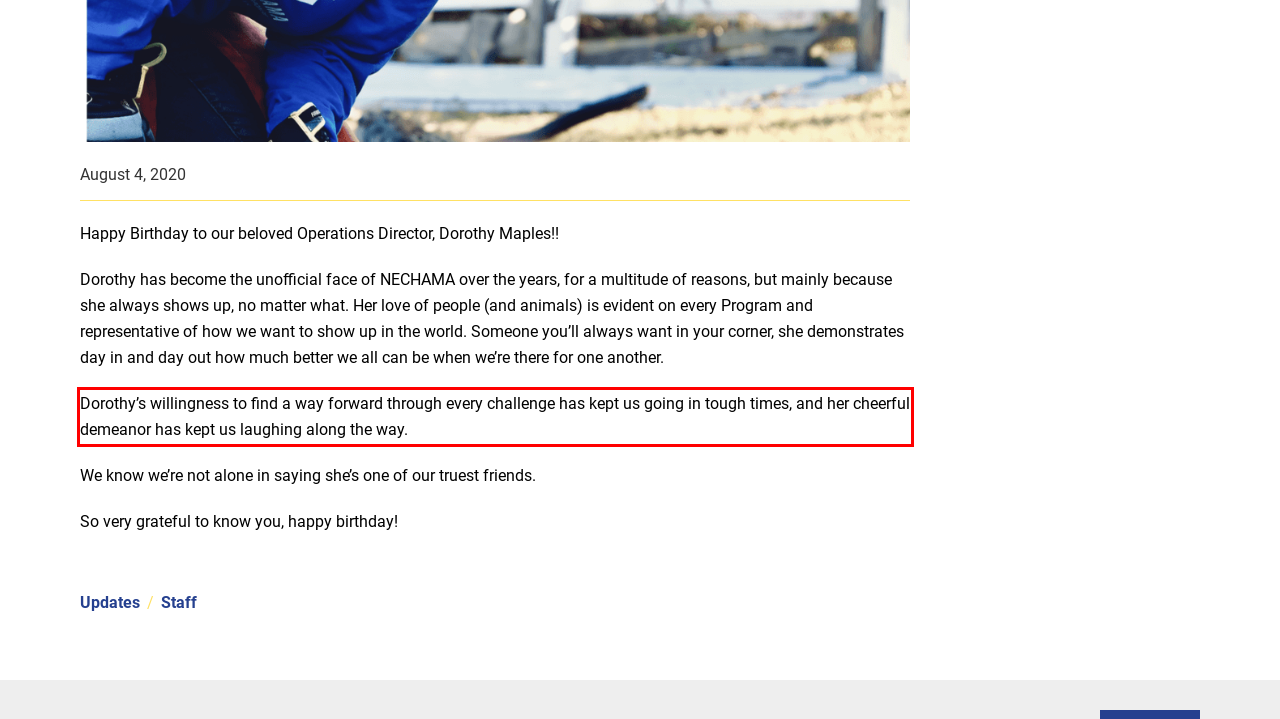You are provided with a screenshot of a webpage containing a red bounding box. Please extract the text enclosed by this red bounding box.

Dorothy’s willingness to find a way forward through every challenge has kept us going in tough times, and her cheerful demeanor has kept us laughing along the way.